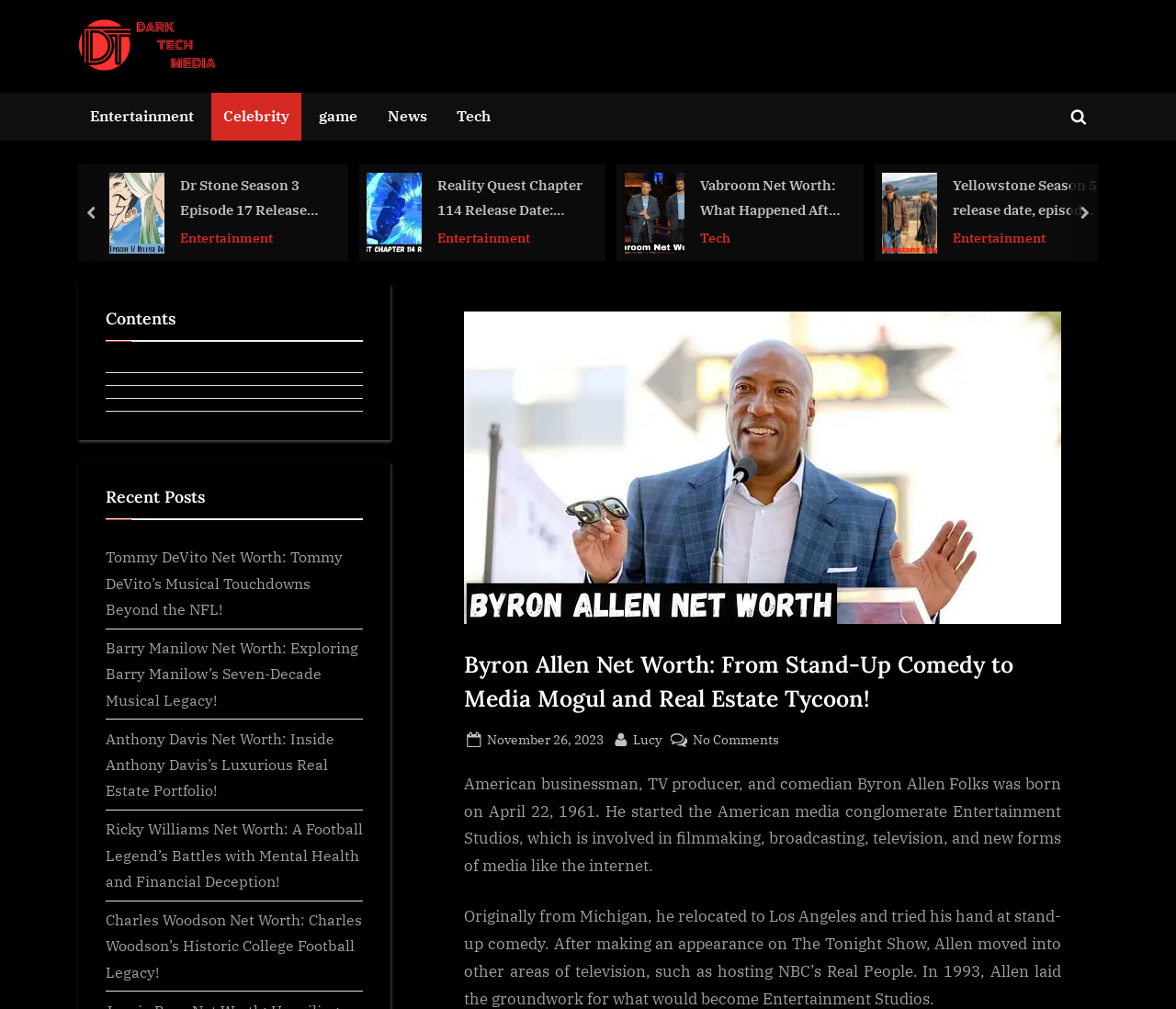How many recent posts are listed on the webpage?
Please answer the question with as much detail as possible using the screenshot.

The webpage has a section titled 'Recent Posts' which lists 5 recent posts, including 'Tommy DeVito Net Worth: Tommy DeVito’s Musical Touchdowns Beyond the NFL!', 'Barry Manilow Net Worth: Exploring Barry Manilow’s Seven-Decade Musical Legacy!', and three others.